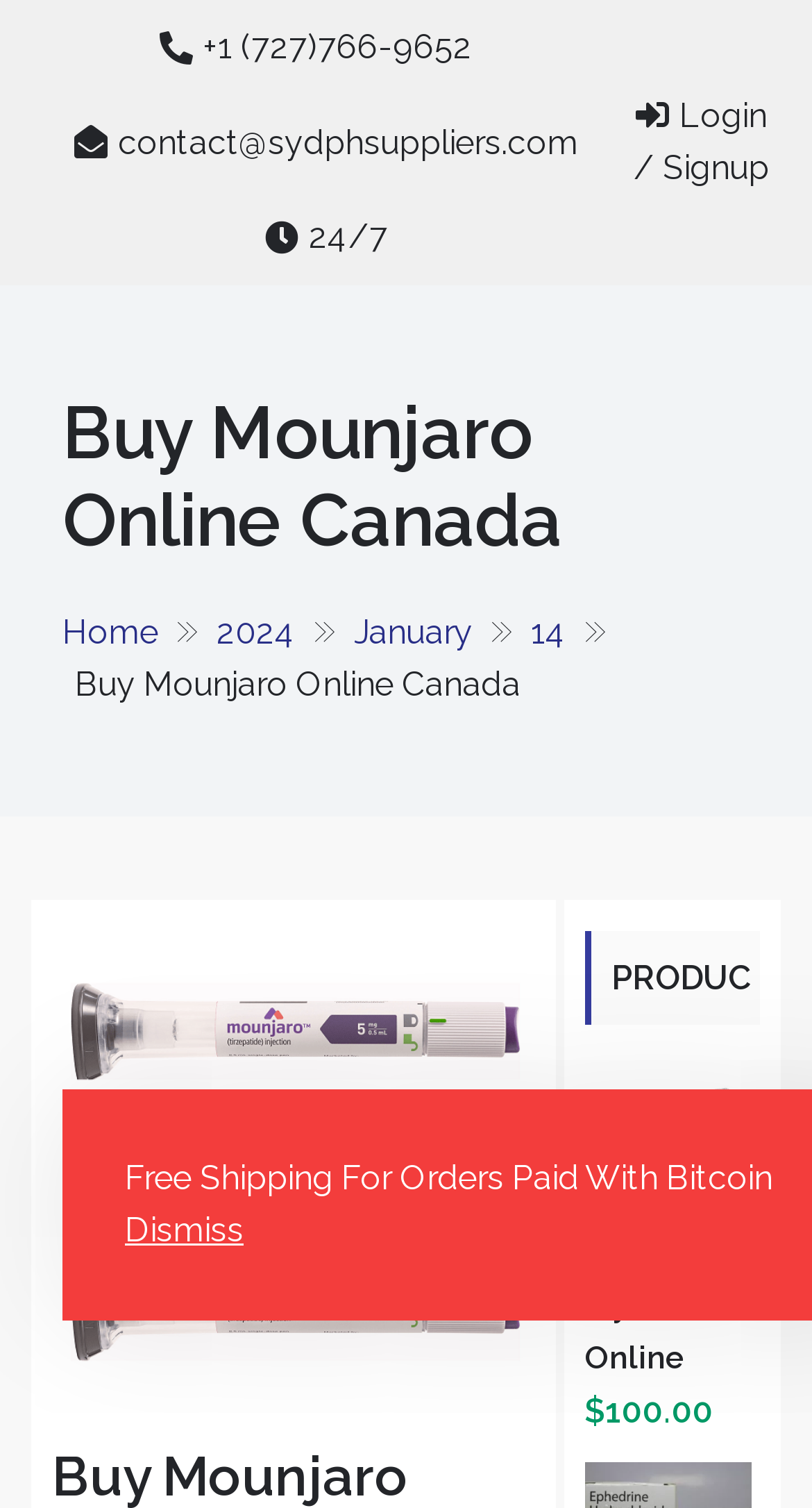Pinpoint the bounding box coordinates of the area that must be clicked to complete this instruction: "Go to home page".

[0.077, 0.406, 0.195, 0.432]